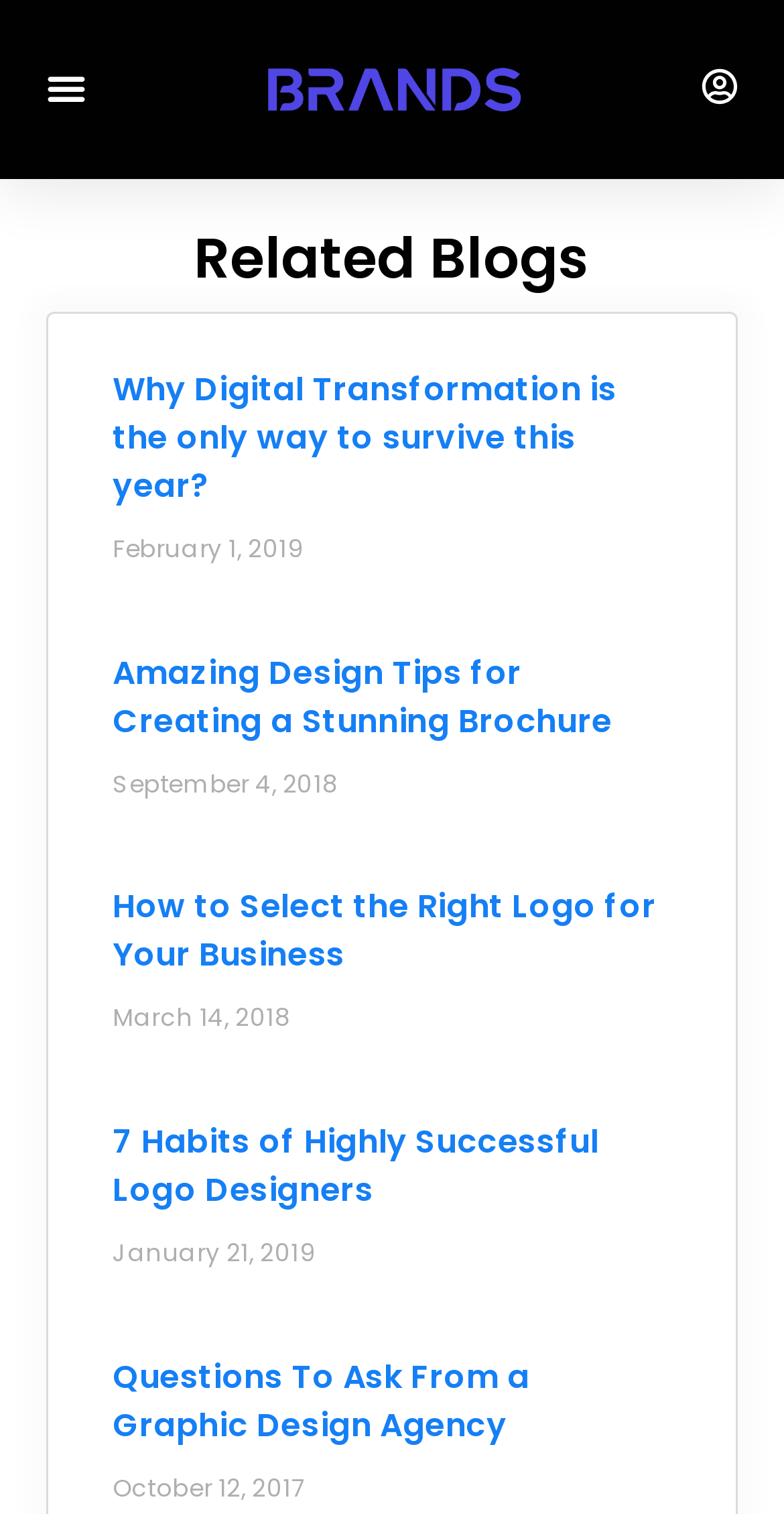Ascertain the bounding box coordinates for the UI element detailed here: "aria-label="Menu Toggle"". The coordinates should be provided as [left, top, right, bottom] with each value being a float between 0 and 1.

[0.059, 0.046, 0.11, 0.072]